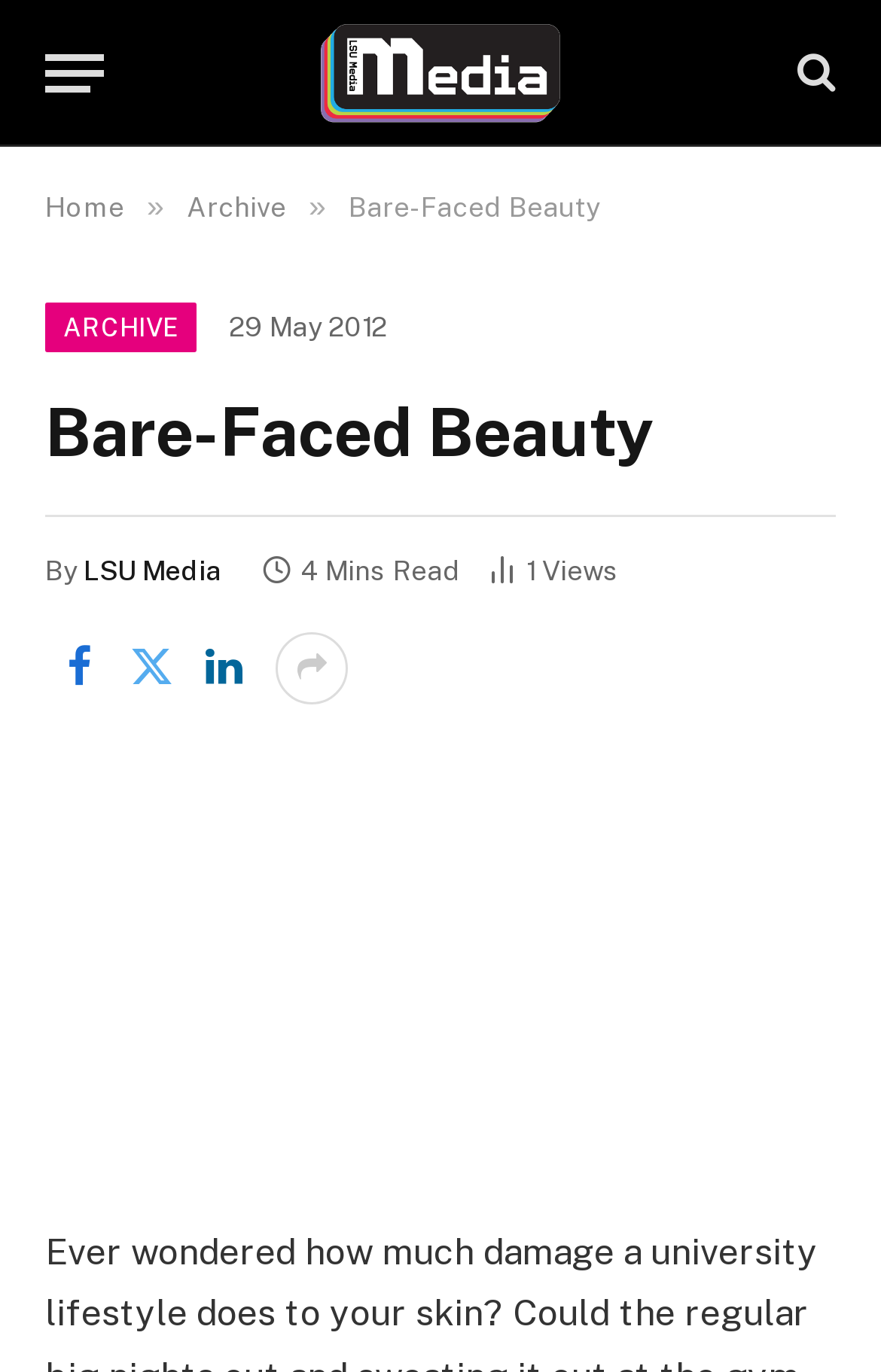Articulate a detailed summary of the webpage's content and design.

The webpage is titled "Bare-Faced Beauty – LSU Media". At the top left corner, there is a button labeled "Menu". Next to it, on the top center, is a link to "LSU Media" accompanied by an image with the same label. On the top right corner, there is a link with a search icon.

Below the top section, there is a navigation menu with links to "Home", "Archive", and a separator "»" in between. The title "Bare-Faced Beauty" is prominently displayed in the center of this section.

Further down, there is a section with a link to "ARCHIVE" on the left, and a timestamp "29 May 2012" on the right. Below this section, there is a heading "Bare-Faced Beauty" that spans the entire width of the page.

The main content area has a byline "By LSU Media" on the left, followed by a text "4 Mins Read" and a counter "1 Article Views" on the right. There are also four social media links with icons below the byline.

Finally, there is a large link to "Bare-Faced Beauty" that takes up the entire width of the page at the bottom.